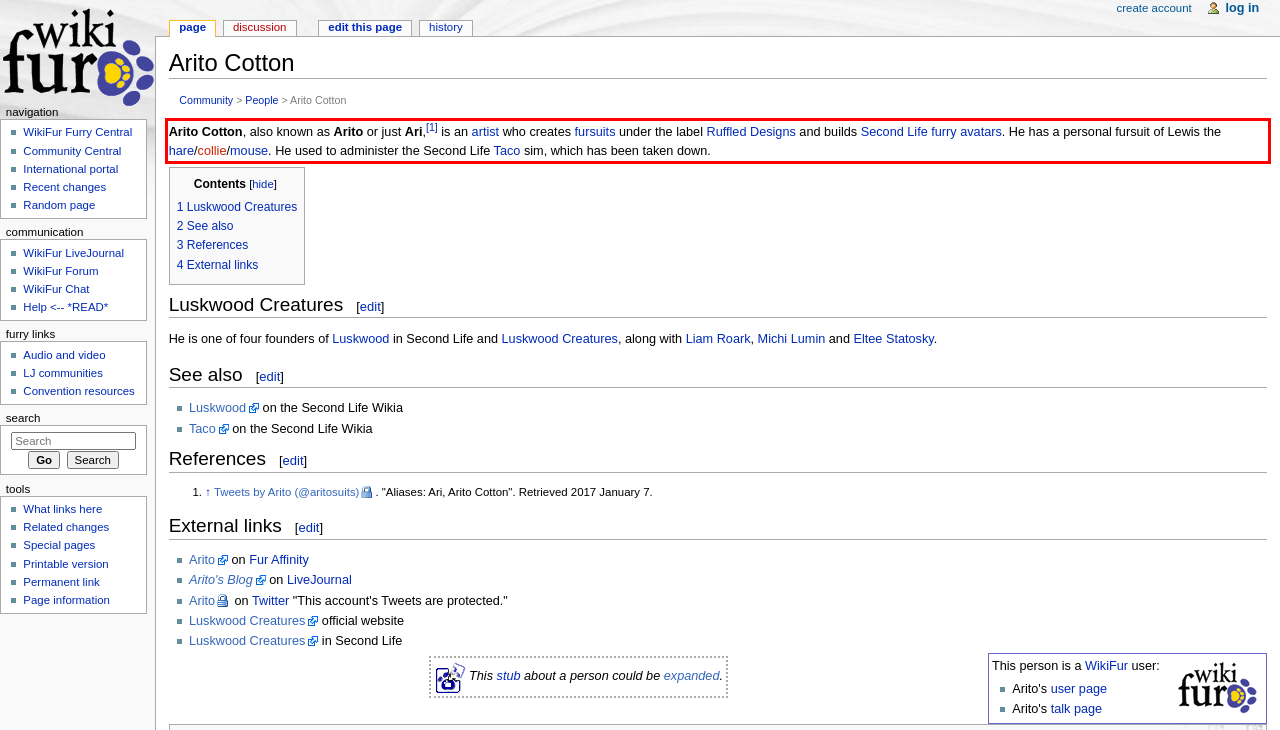Using the provided webpage screenshot, identify and read the text within the red rectangle bounding box.

Arito Cotton, also known as Arito or just Ari,[1] is an artist who creates fursuits under the label Ruffled Designs and builds Second Life furry avatars. He has a personal fursuit of Lewis the hare/collie/mouse. He used to administer the Second Life Taco sim, which has been taken down.